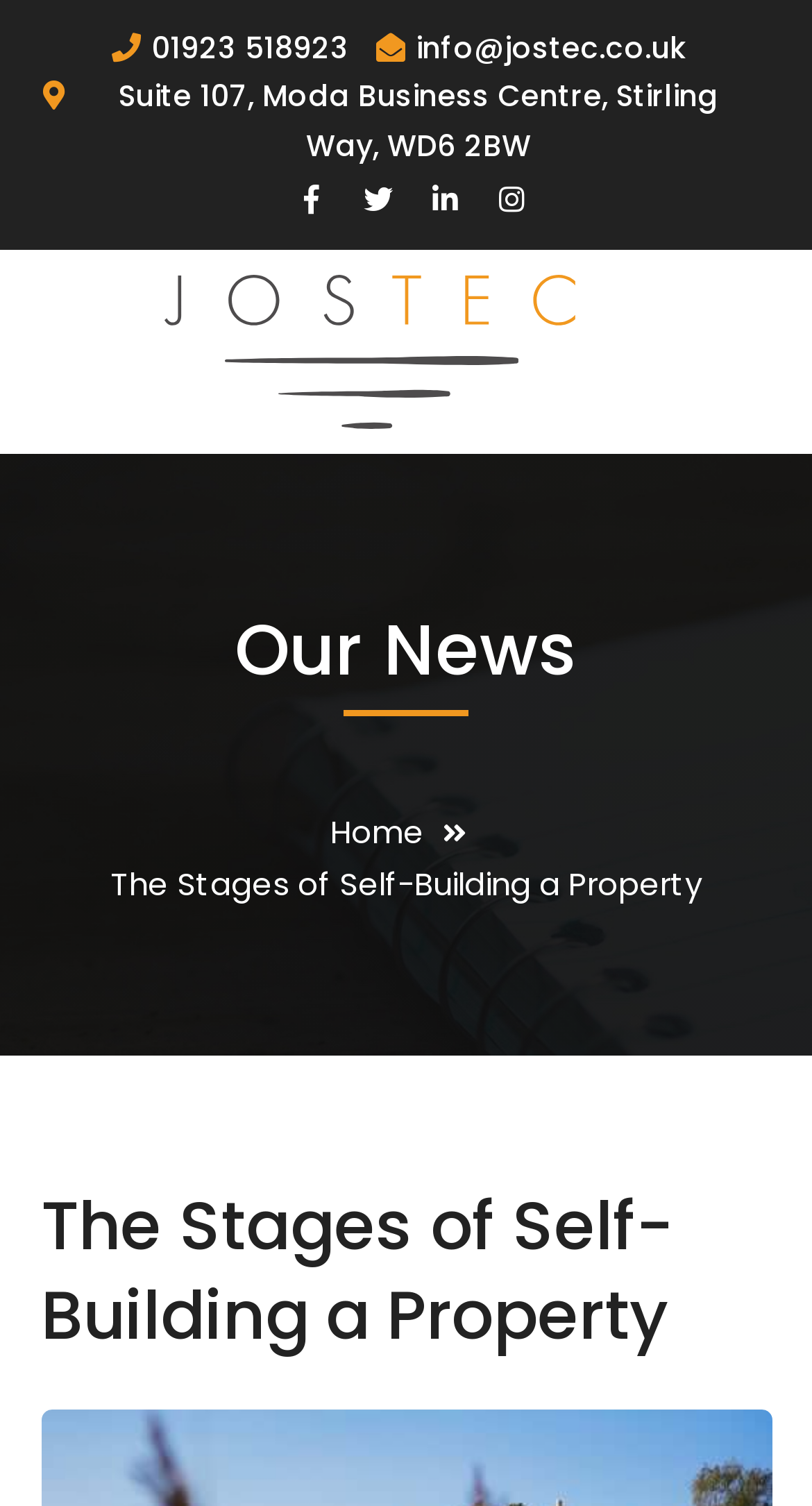What is the topic of the main content on the webpage?
Use the image to answer the question with a single word or phrase.

The Stages of Self-Building a Property